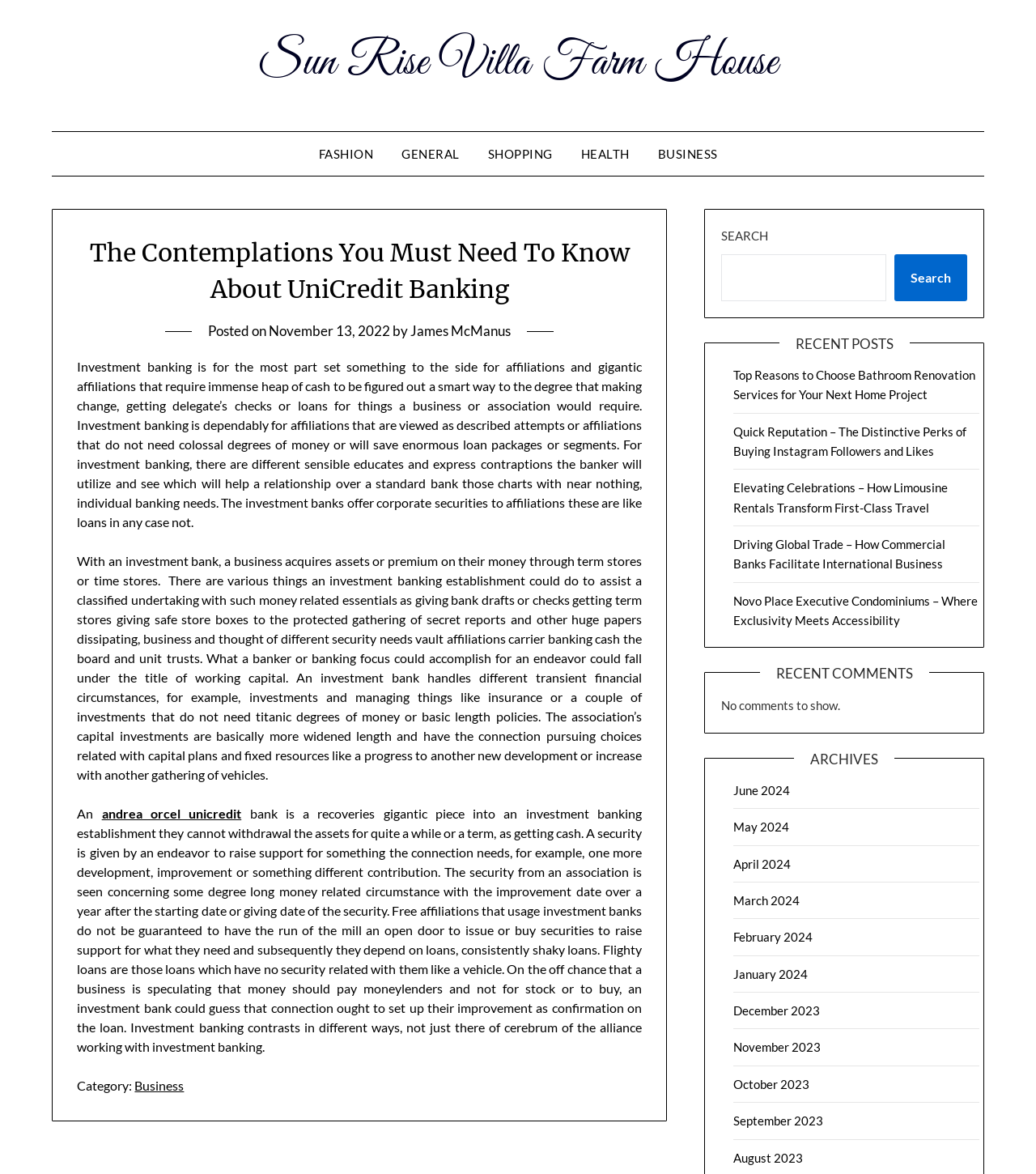How many recent posts are listed on the webpage?
Answer briefly with a single word or phrase based on the image.

5